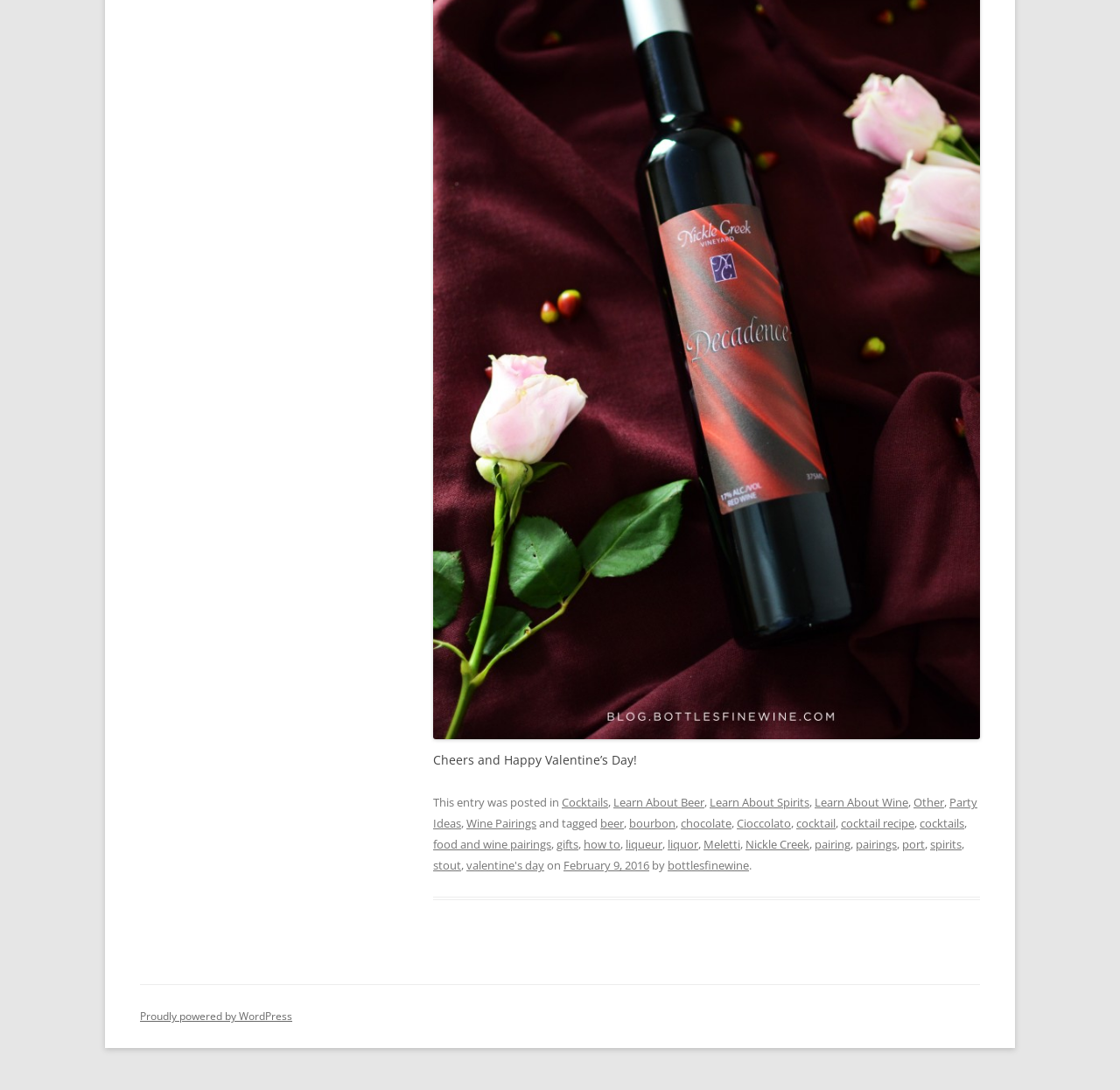What type of content is primarily discussed on this webpage?
Relying on the image, give a concise answer in one word or a brief phrase.

Cocktails and wine